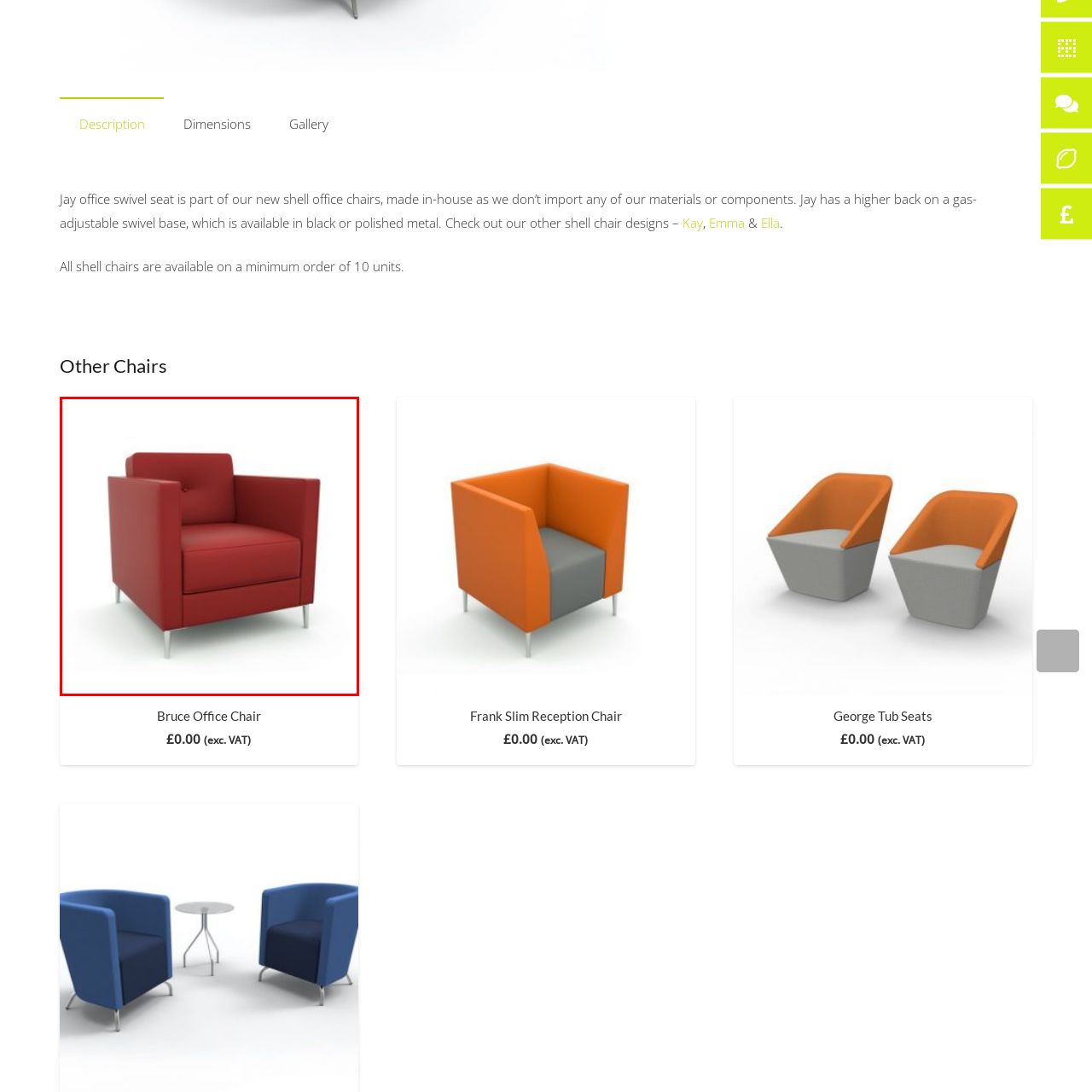Provide a detailed account of the visual content within the red-outlined section of the image.

The image showcases a stylish and contemporary red armchair, designed as part of the Citrus Seating collection. With its clean lines and minimalist aesthetic, this chair features plush cushioning for comfort and a sleek structure that enhances any modern interior. The armchair is supported by slender metal legs, adding a touch of elegance to its robust frame. Its bold color makes it a striking focal point in any room, whether used in an office setting or as part of a cozy living space. The chair is reflective of modern design trends, offering both functionality and eye-catching appeal.